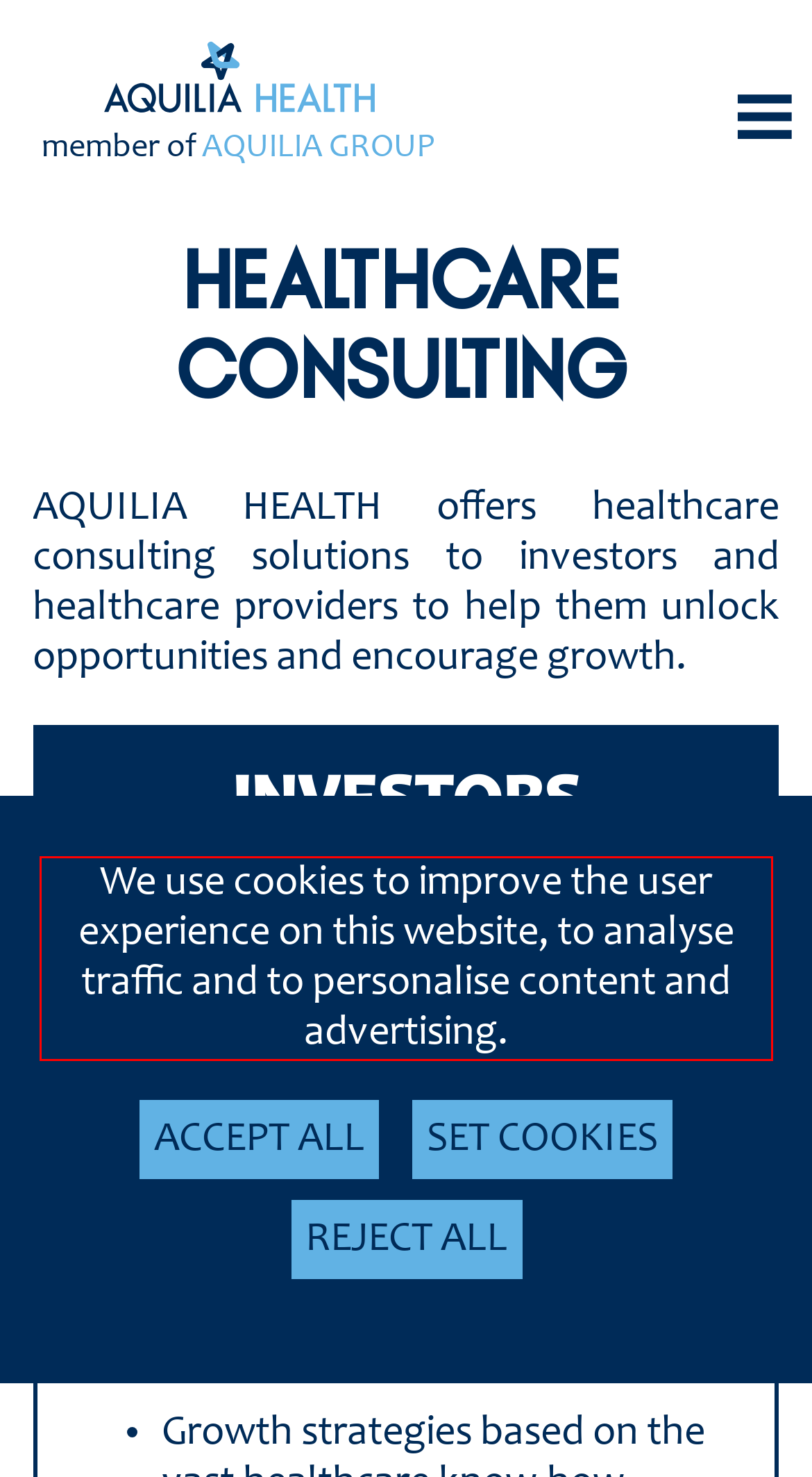Given a screenshot of a webpage containing a red rectangle bounding box, extract and provide the text content found within the red bounding box.

We use cookies to improve the user experience on this website, to analyse traffic and to personalise content and advertising.